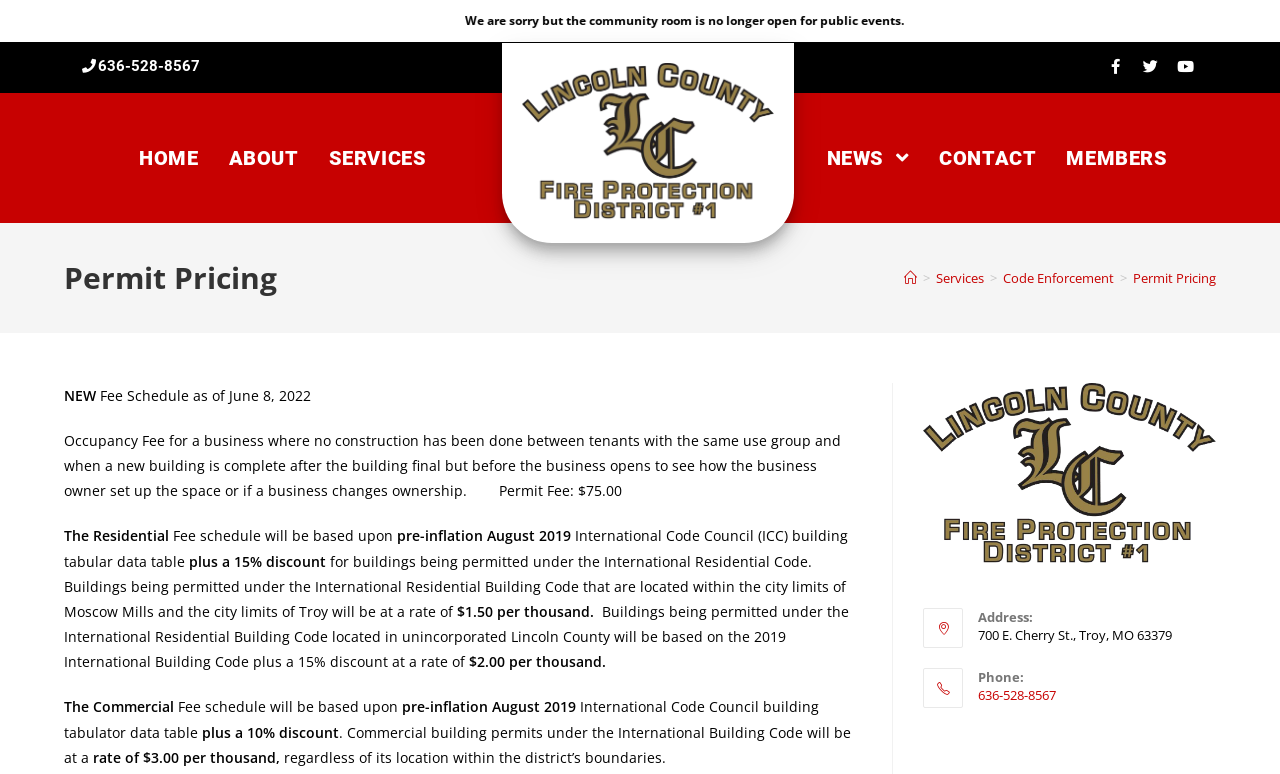What is the rate of permit fee for buildings under the International Residential Code?
Use the image to give a comprehensive and detailed response to the question.

The answer can be found in the section 'Permit Pricing' where it is stated that 'Buildings being permitted under the International Residential Building Code that are located within the city limits of Moscow Mills and the city limits of Troy will be at a rate of $1.50 per thousand'.